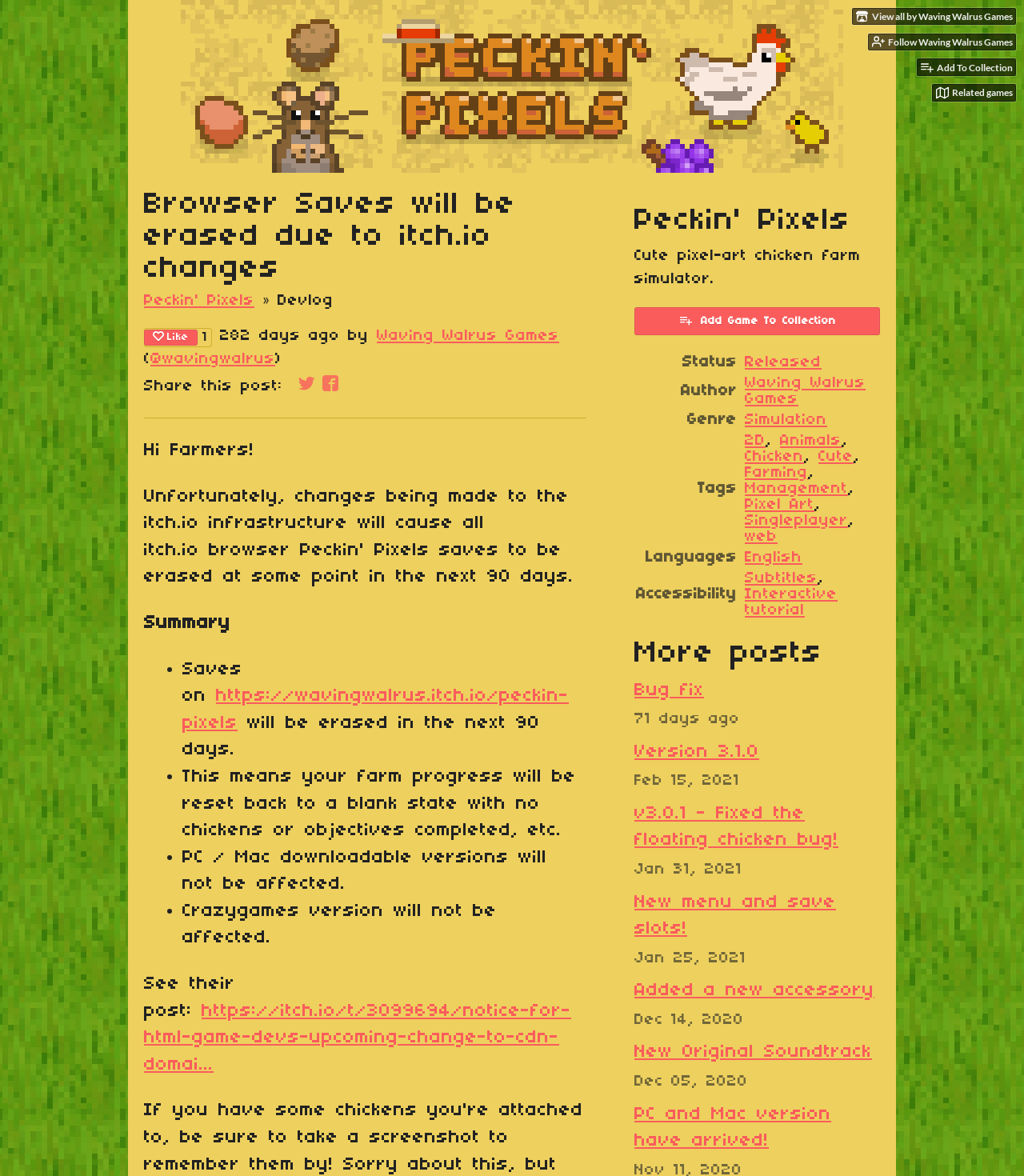Please specify the bounding box coordinates of the element that should be clicked to execute the given instruction: 'Read more about Peckin' Pixels'. Ensure the coordinates are four float numbers between 0 and 1, expressed as [left, top, right, bottom].

[0.141, 0.249, 0.248, 0.263]